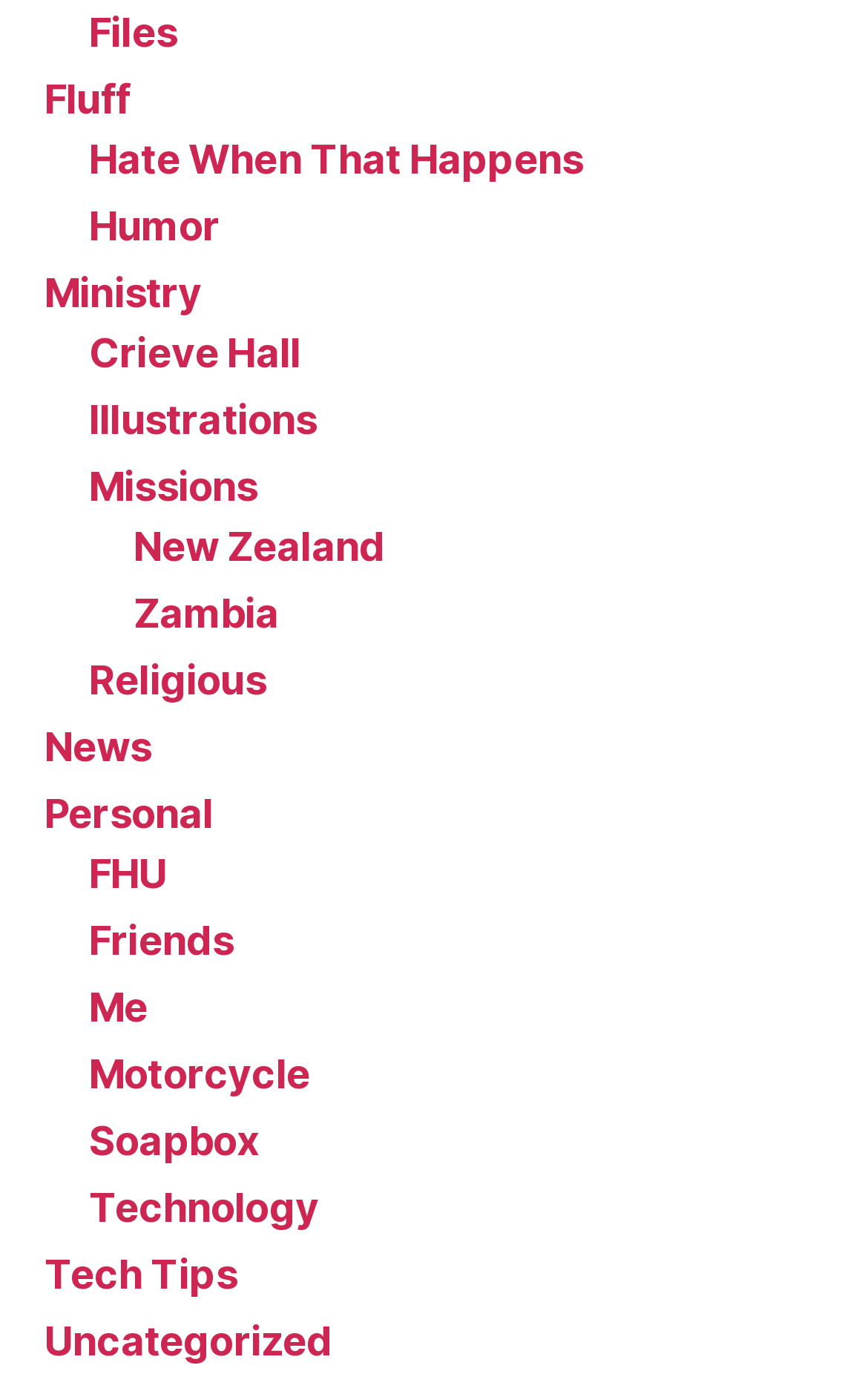Determine the bounding box coordinates for the clickable element to execute this instruction: "go to Files page". Provide the coordinates as four float numbers between 0 and 1, i.e., [left, top, right, bottom].

[0.103, 0.006, 0.204, 0.039]